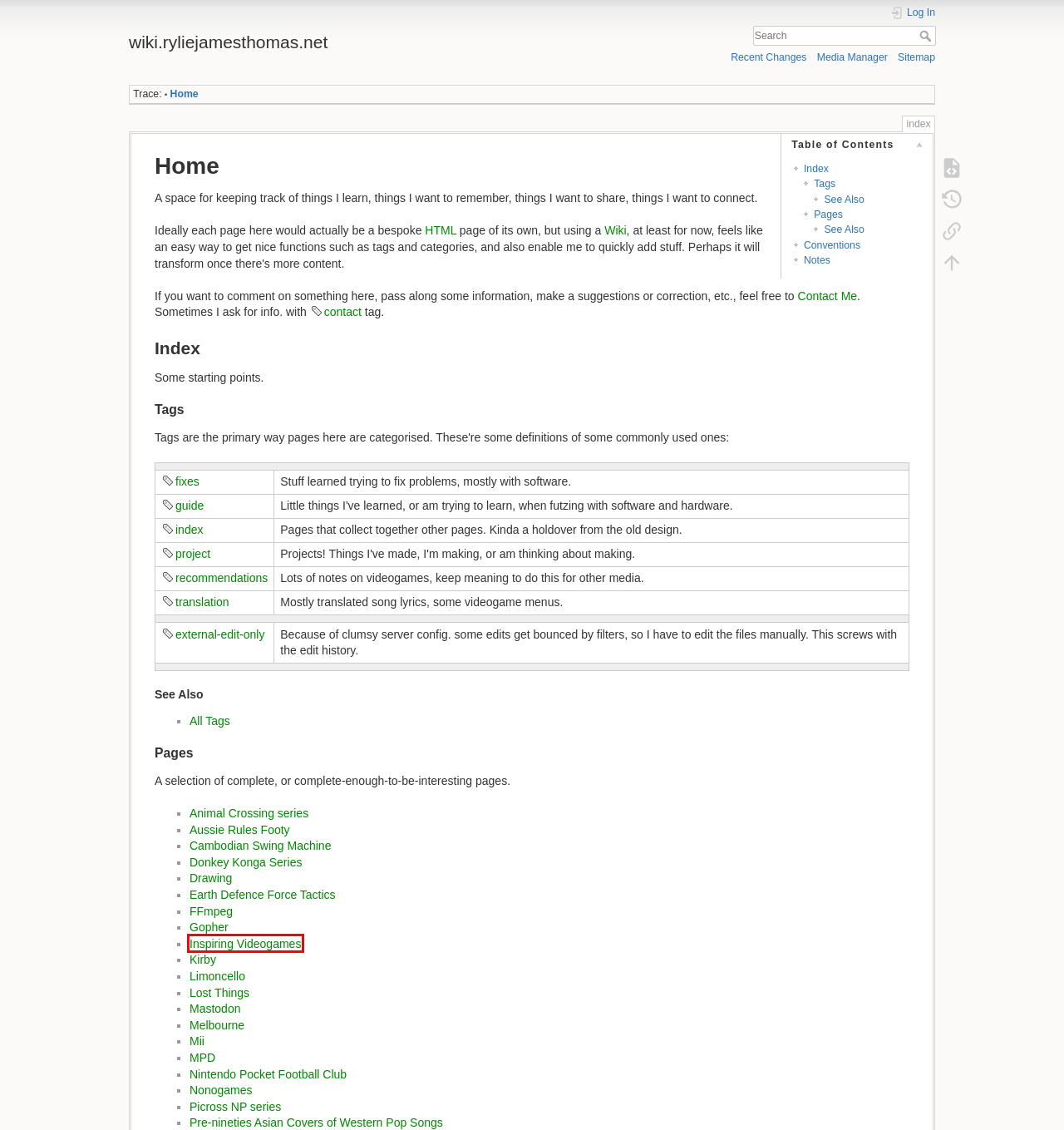Take a look at the provided webpage screenshot featuring a red bounding box around an element. Select the most appropriate webpage description for the page that loads after clicking on the element inside the red bounding box. Here are the candidates:
A. index_doku.php_id_index_tags [wiki.ryliejamesthomas.net]
B. index_doku.php_id_index - Old revisions [wiki.ryliejamesthomas.net]
C. index_doku.php_id_inspiring_videogames [wiki.ryliejamesthomas.net]
D. index_doku.php_id_donkey_konga_series [wiki.ryliejamesthomas.net]
E. index_doku.php_id_ffmpeg [wiki.ryliejamesthomas.net]
F. index_doku.php_id_index [wiki.ryliejamesthomas.net]
G. index_doku.php_id_mpd [wiki.ryliejamesthomas.net]
H. index_doku.php_id_lost_things [wiki.ryliejamesthomas.net]

C